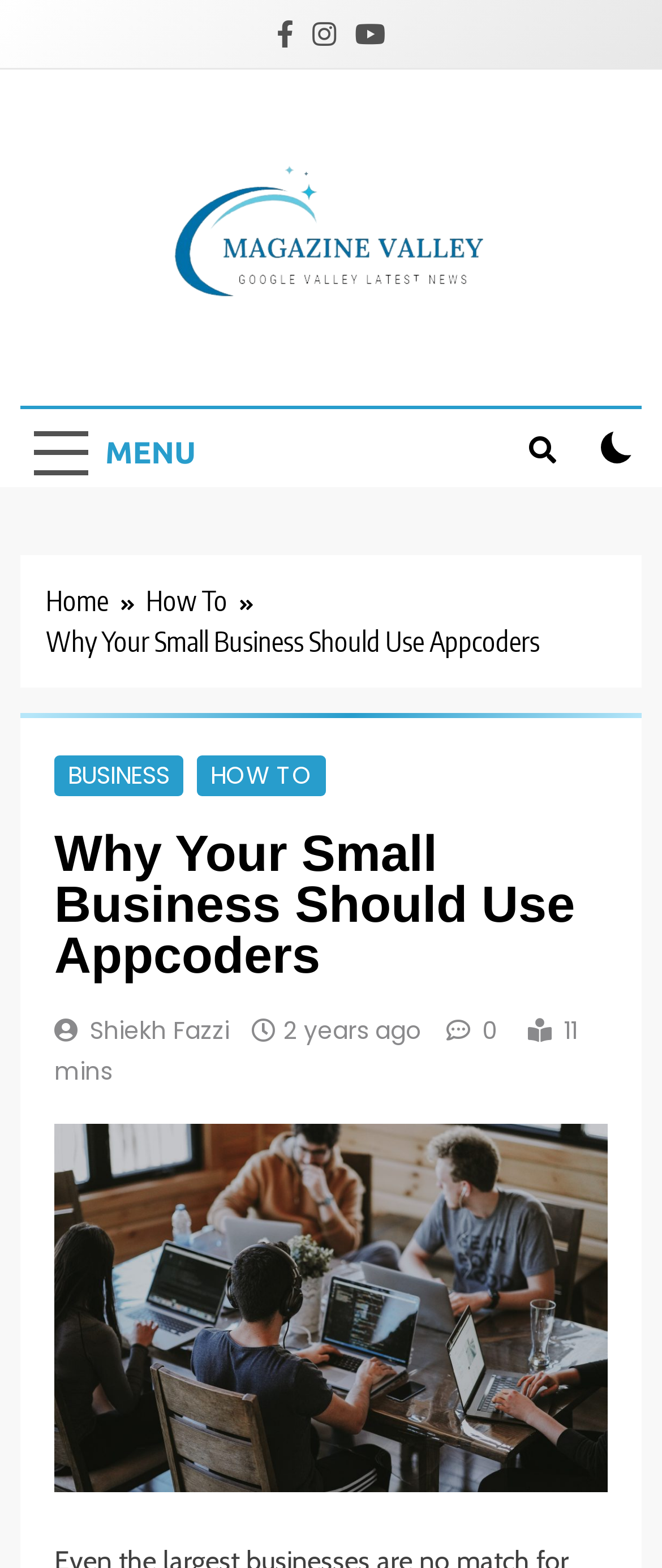Identify the bounding box coordinates of the specific part of the webpage to click to complete this instruction: "Go to the BUSINESS category".

[0.103, 0.484, 0.256, 0.505]